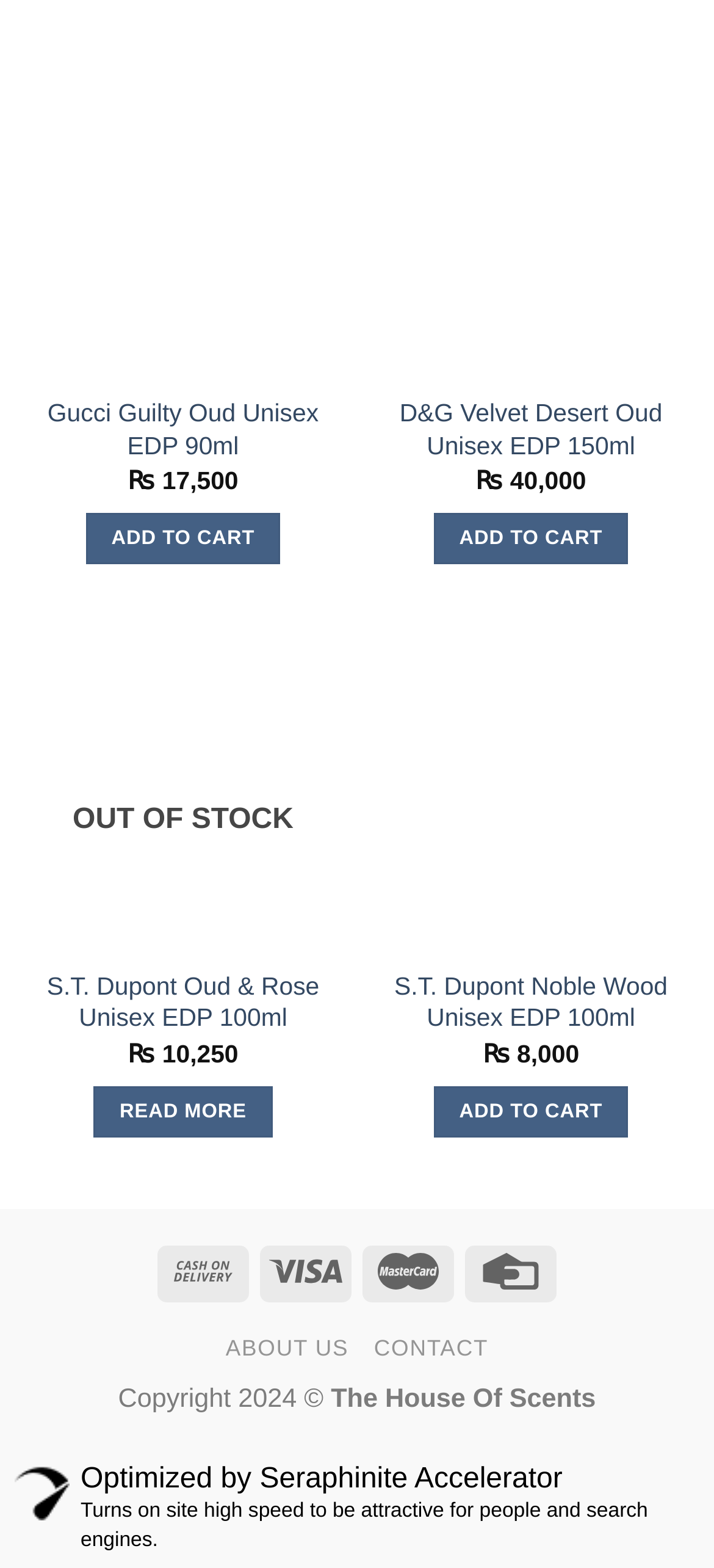Please identify the bounding box coordinates of the element's region that I should click in order to complete the following instruction: "Add Gucci Guilty Oud Unisex EDP 90ml to cart". The bounding box coordinates consist of four float numbers between 0 and 1, i.e., [left, top, right, bottom].

[0.12, 0.328, 0.393, 0.36]